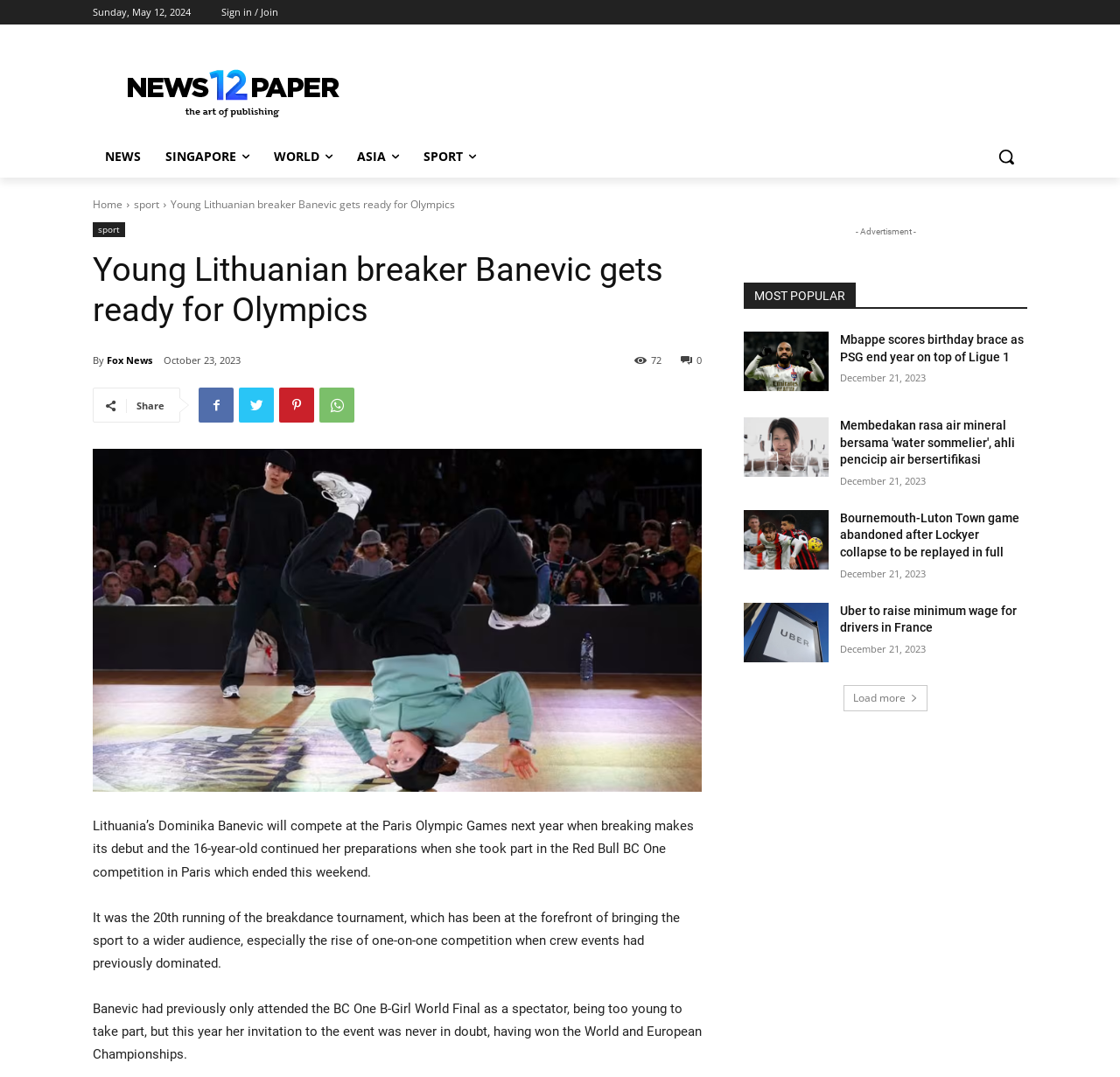Answer the question briefly using a single word or phrase: 
What is the name of the author of the article?

Fox News